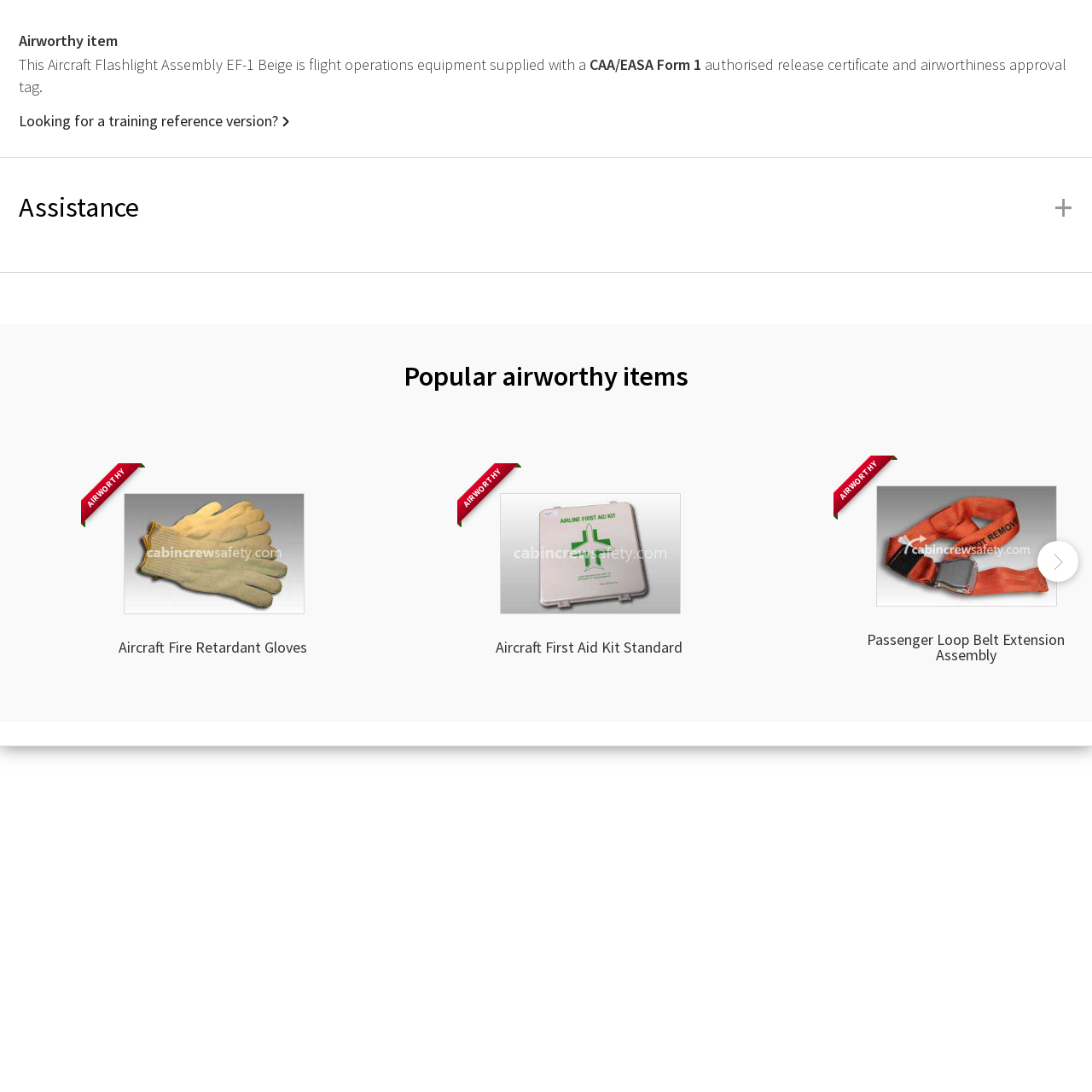What is the broader context of the image?
Take a close look at the image within the red bounding box and respond to the question with detailed information.

The caption provides context for the image, stating that it is framed within the broader context of airworthy items, which implies that the image is showcasing a product that is essential for safe aircraft operations and is part of a larger category of aviation supplies and equipment.